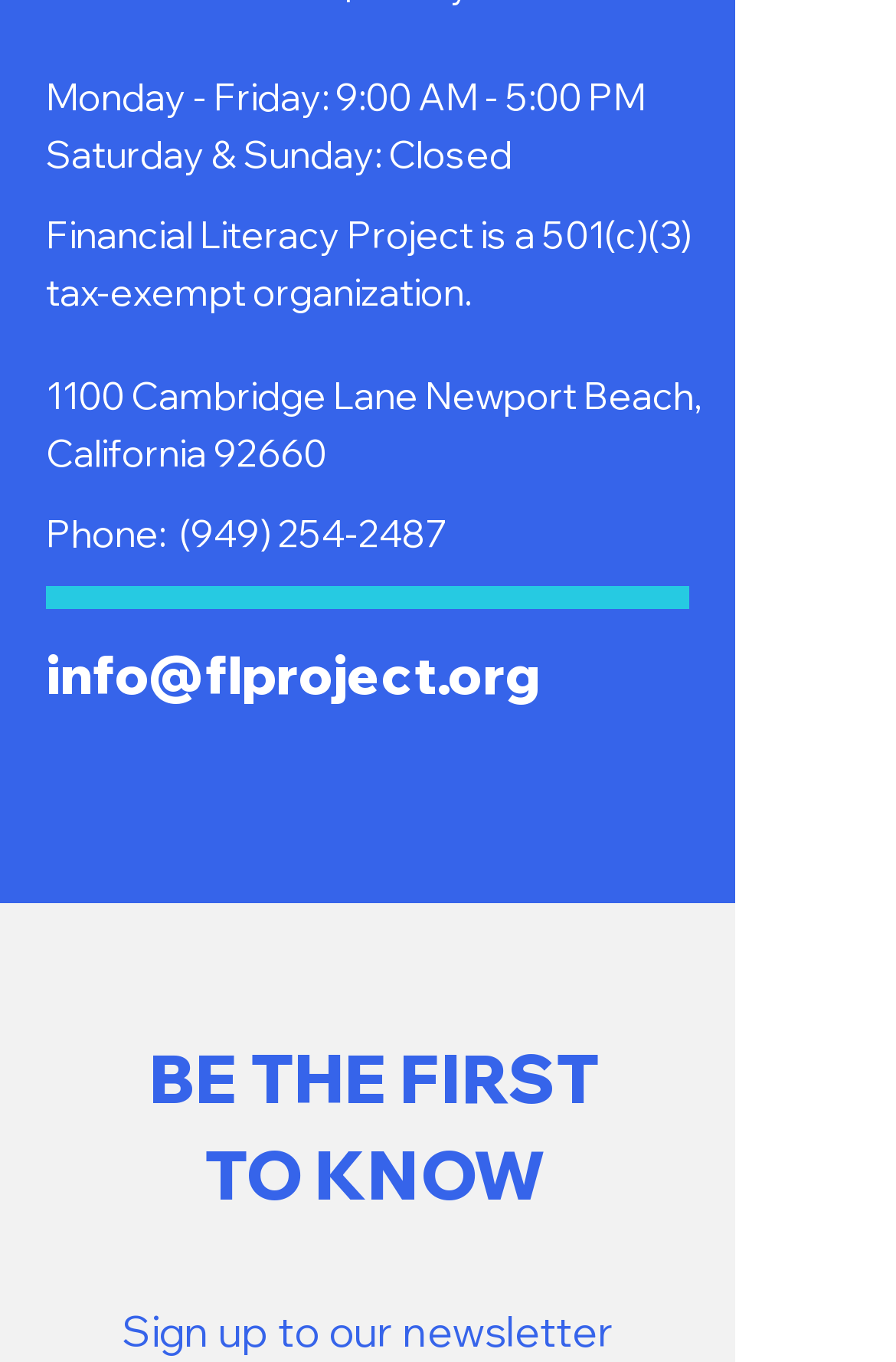Give the bounding box coordinates for this UI element: "aria-label="YouTube"". The coordinates should be four float numbers between 0 and 1, arranged as [left, top, right, bottom].

[0.146, 0.558, 0.203, 0.595]